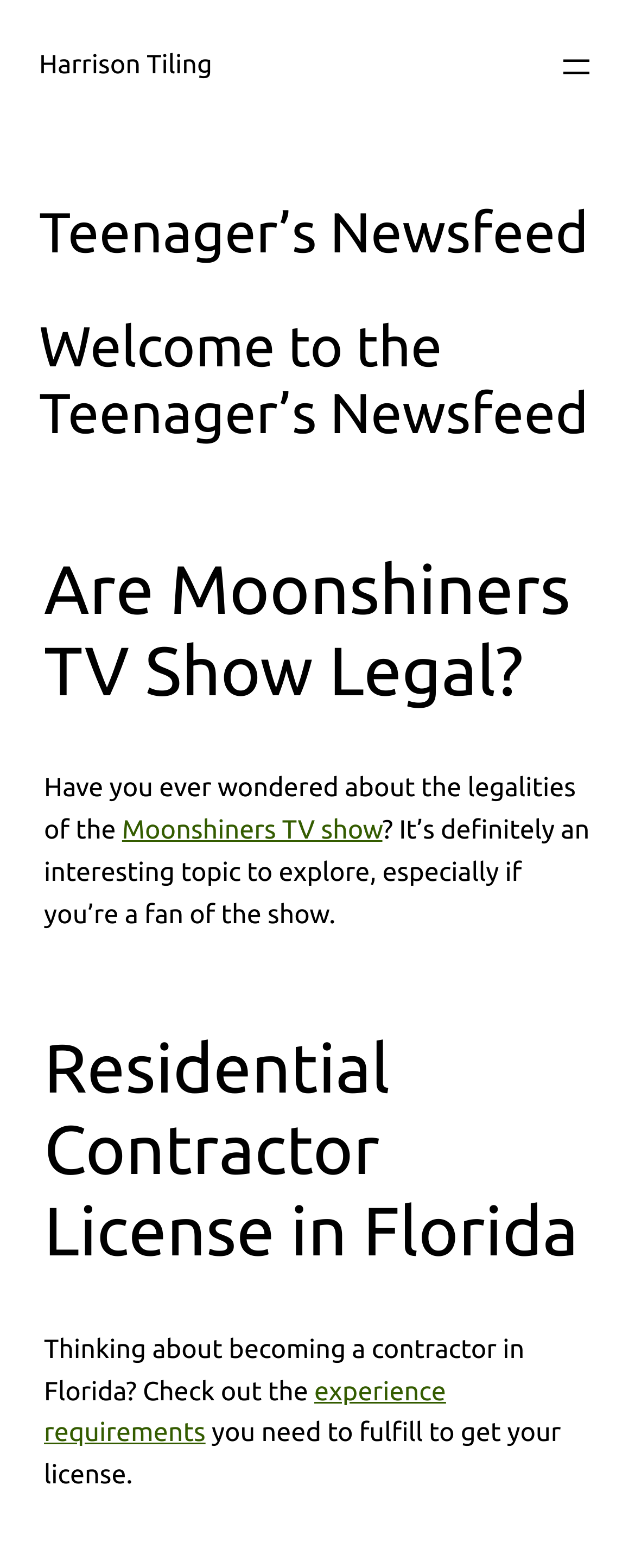How many news articles are displayed?
Please provide a comprehensive answer based on the contents of the image.

I counted the number of LayoutTableRow elements, which contain the news articles, and found two of them. Each LayoutTableRow element contains a news article with a heading and a link.